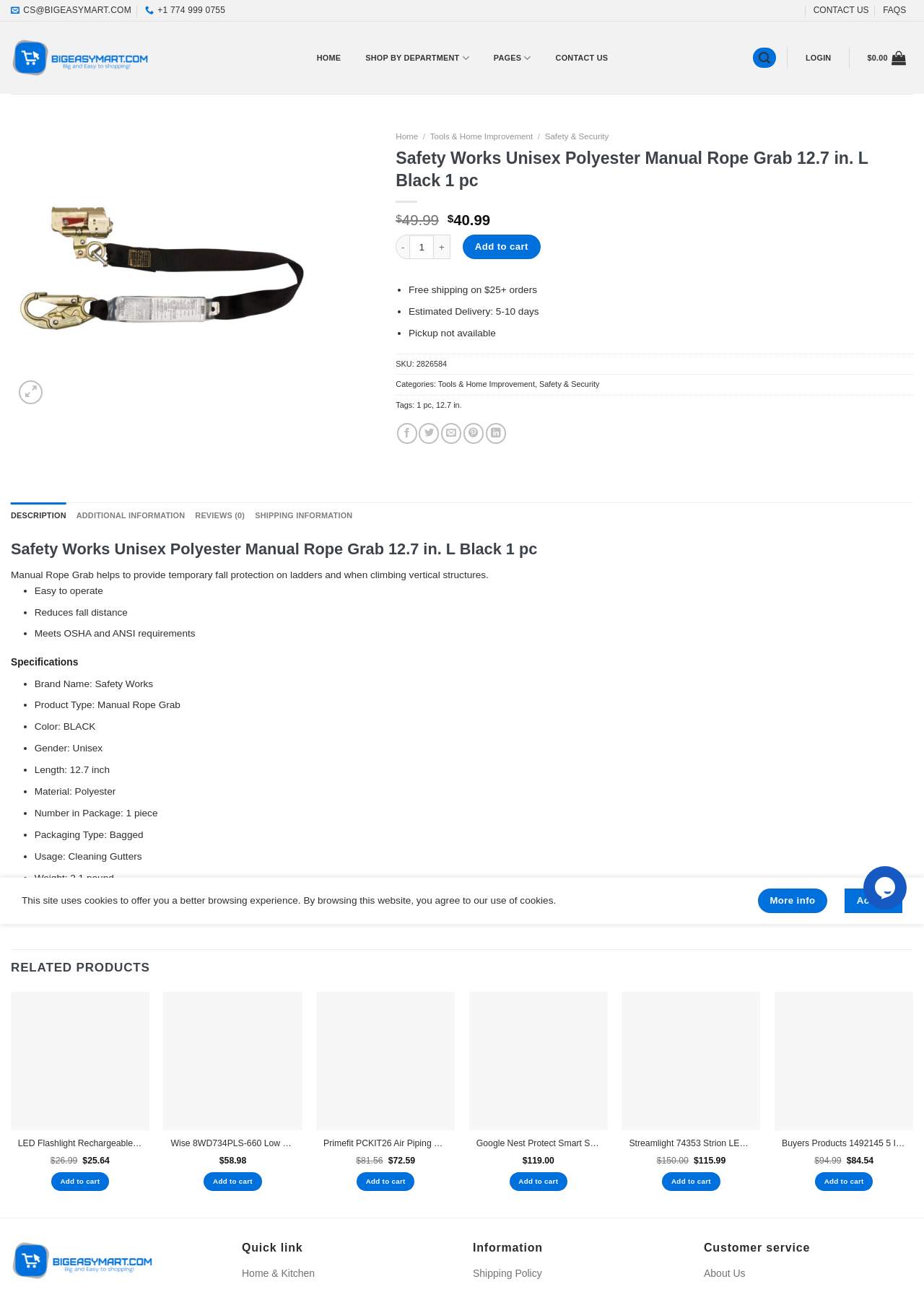Locate the primary headline on the webpage and provide its text.

Safety Works Unisex Polyester Manual Rope Grab 12.7 in. L Black 1 pc